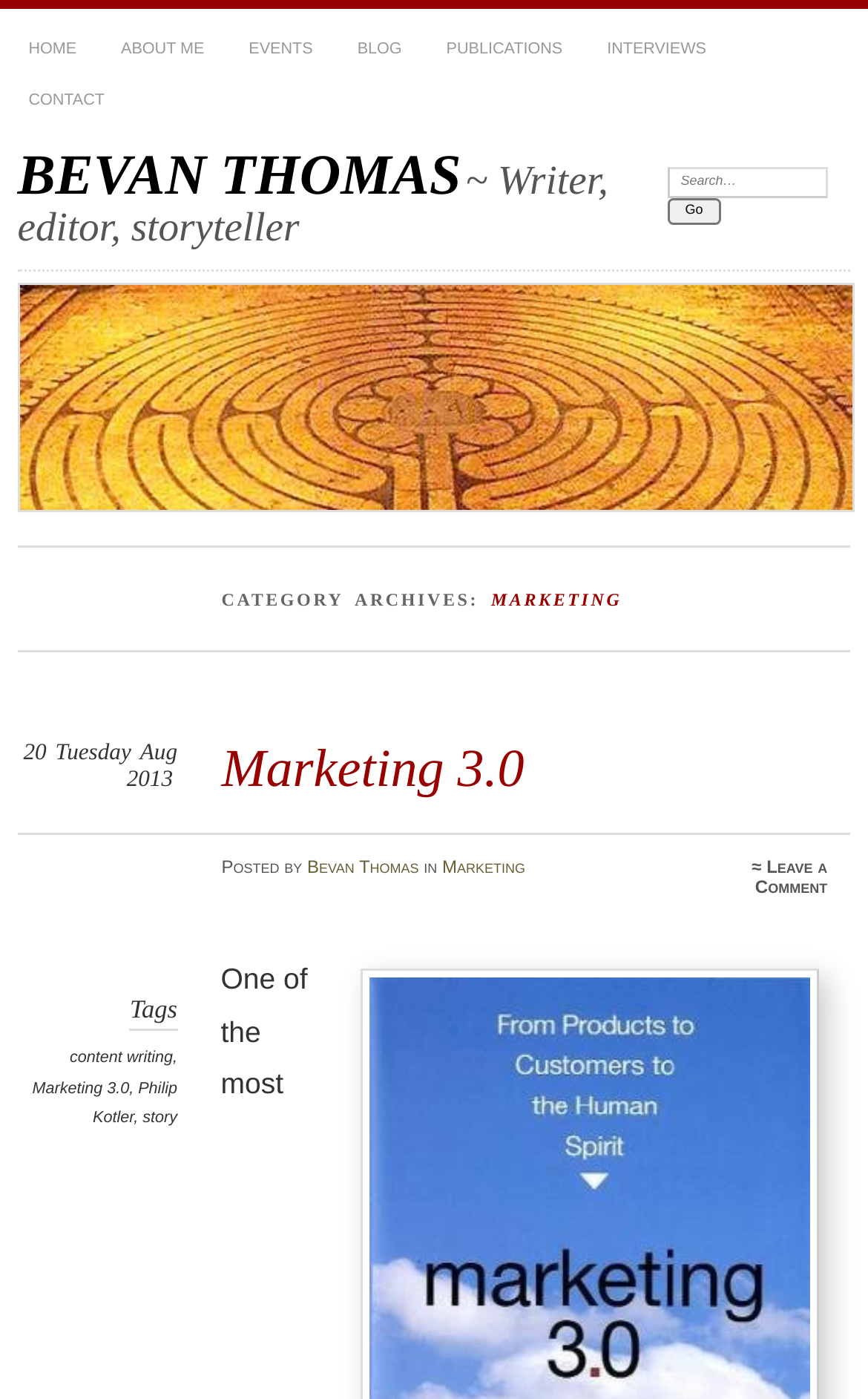Explain in detail what is displayed on the webpage.

The webpage is about Bevan Thomas, a writer, editor, and storyteller, with a focus on marketing. At the top, there are seven navigation links: "HOME", "ABOUT ME", "EVENTS", "BLOG", "PUBLICATIONS", "INTERVIEWS", and "CONTACT". Below these links, there is a group of elements, including a heading with the name "BEVAN THOMAS" and a subheading describing the person as a "Writer, editor, storyteller".

On the right side of the page, there is a search bar with a label "Search:" and a "Go" button. Below the search bar, there is a large image of Bevan Thomas.

The main content of the page is a blog post titled "CATEGORY ARCHIVES: MARKETING" with a subheading "Marketing 3.0". The post has a date "Tuesday, Aug 2013" and is written by Bevan Thomas. The content of the post is not explicitly stated, but there are tags related to the topic, including "content writing", "Marketing 3.0", and "Philip Kotler". There is also a link to leave a comment at the bottom of the post.

Overall, the webpage appears to be a personal website or blog focused on marketing and writing, with a clean and organized layout.